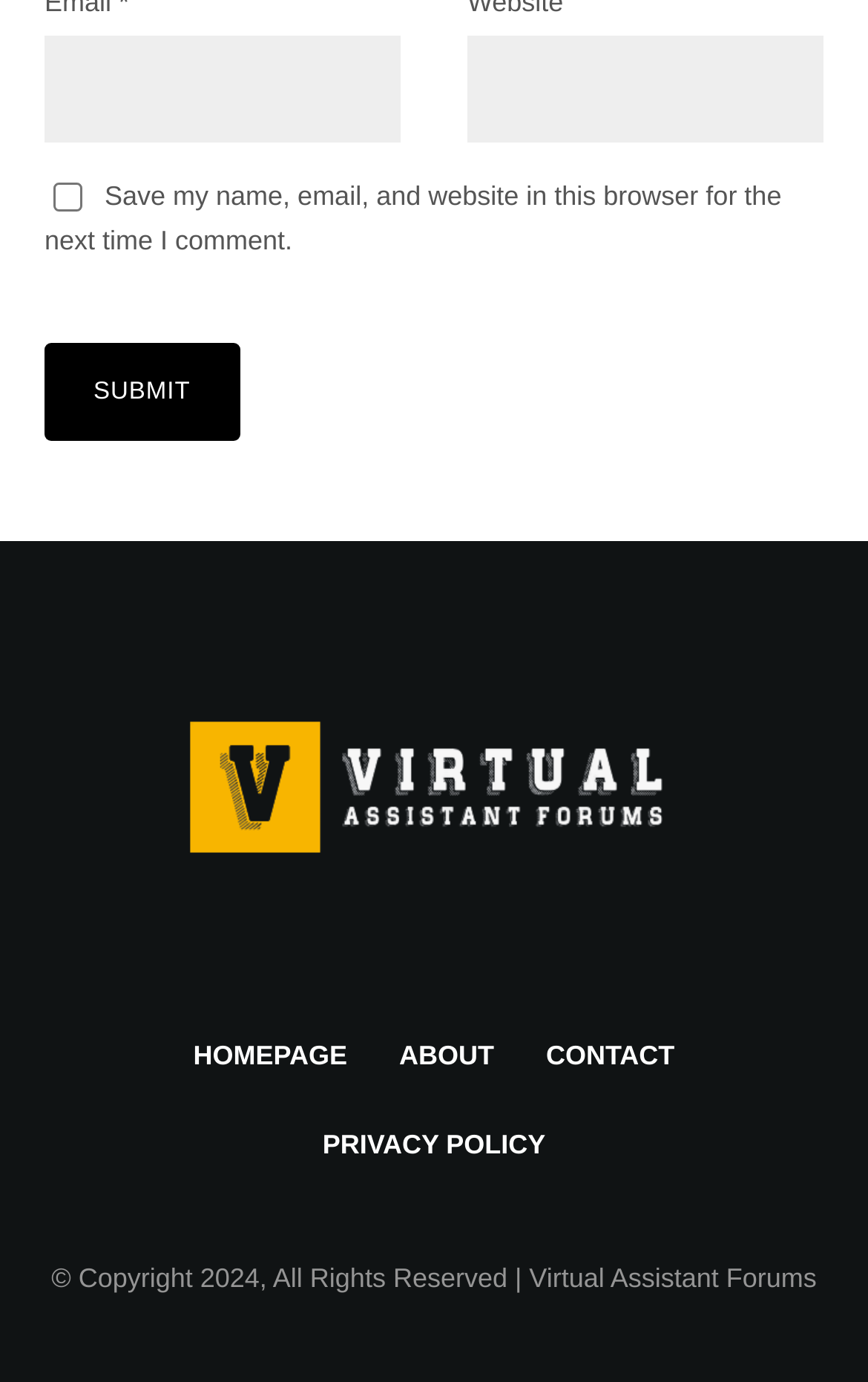Please specify the bounding box coordinates for the clickable region that will help you carry out the instruction: "Enter email address".

[0.051, 0.026, 0.462, 0.104]